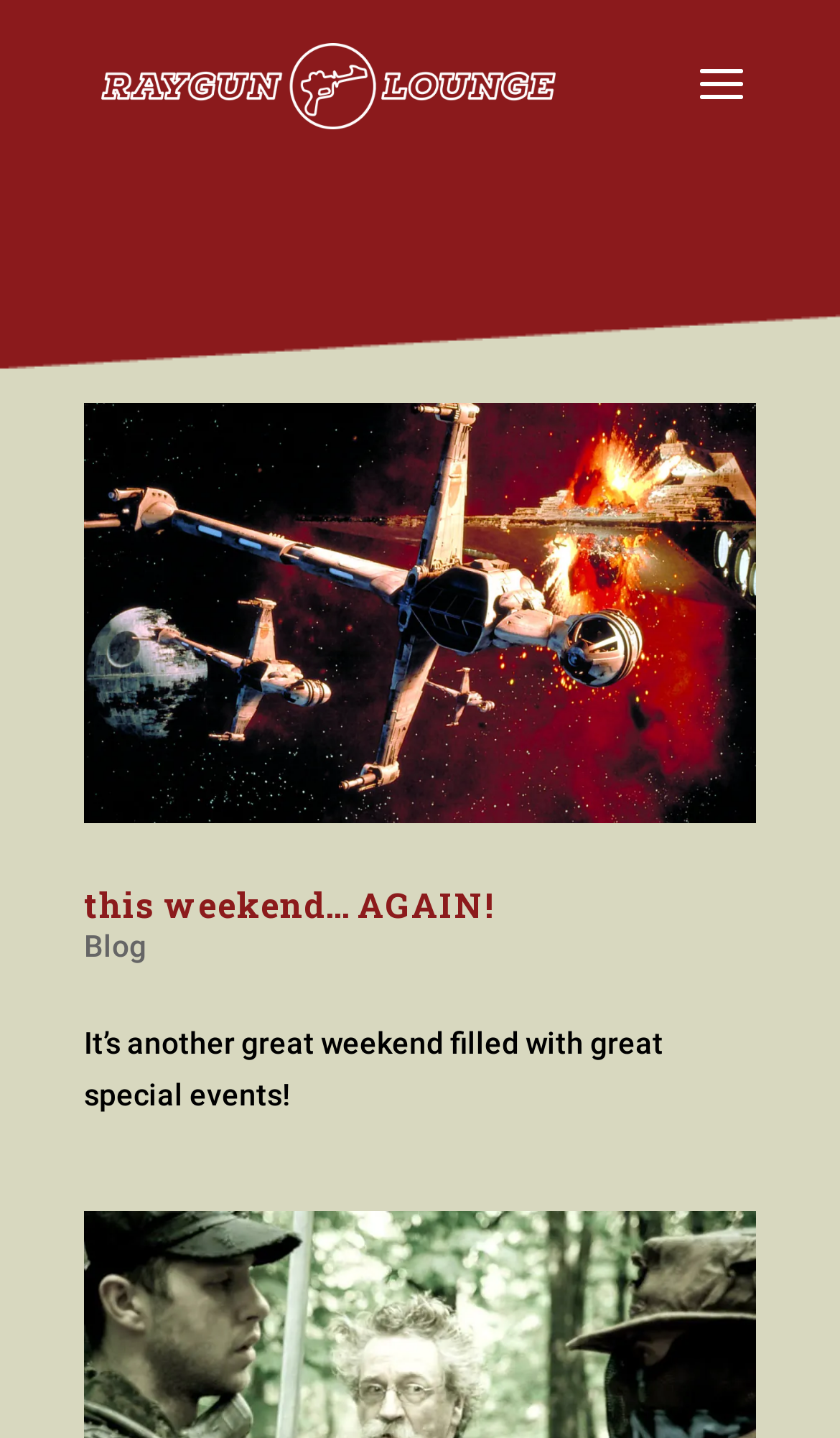Can you give a detailed response to the following question using the information from the image? What type of establishment is this?

Based on the webpage, I can see a logo and a link with the text 'Raygun Lounge', which suggests that this is a webpage about a specific establishment. The image and the text 'this weekend… AGAIN!' also imply that this is a place where events are held. Therefore, I can infer that this is a game lounge.